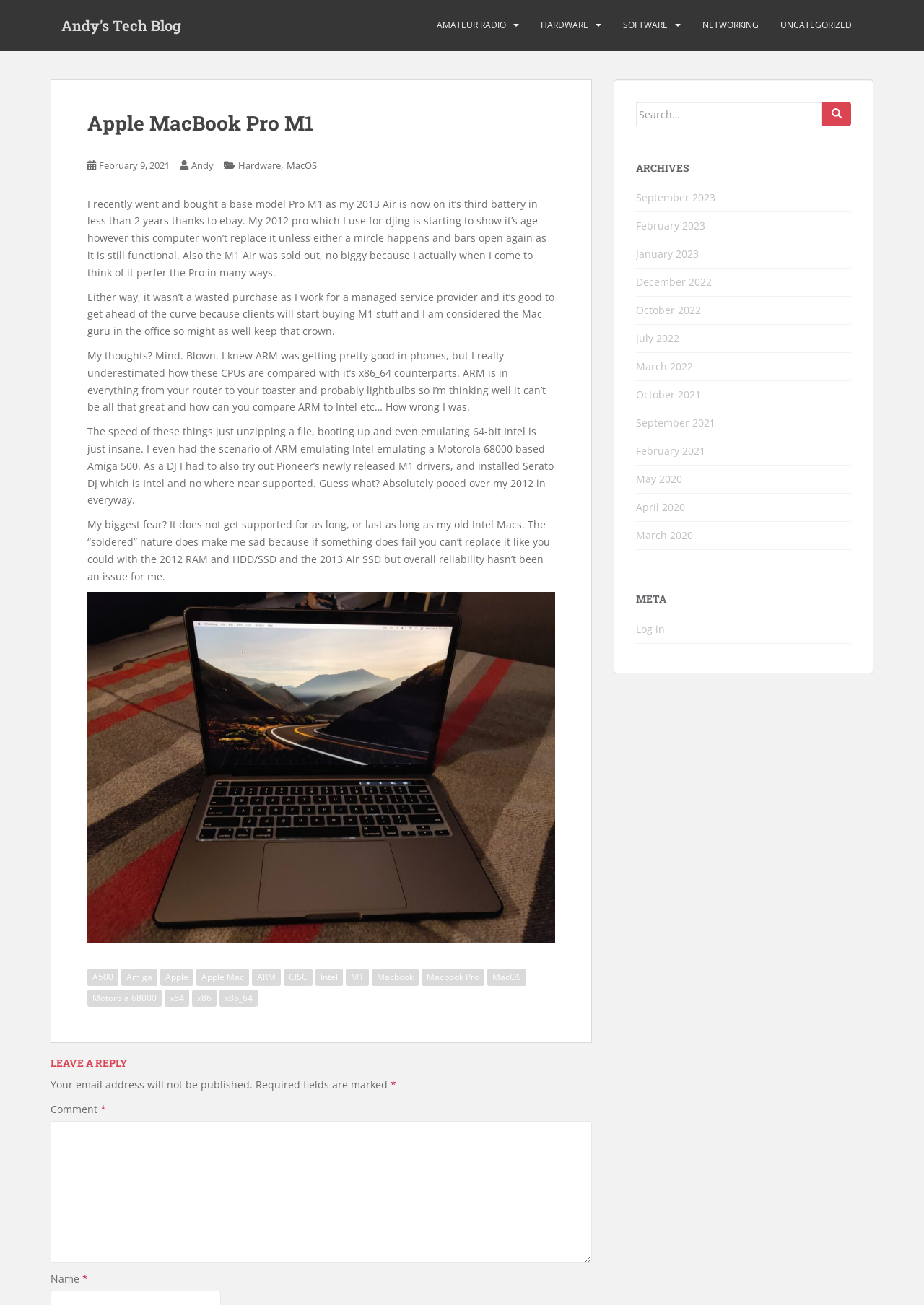Provide a brief response using a word or short phrase to this question:
What is the author's opinion about the M1 MacBook Pro?

Positive